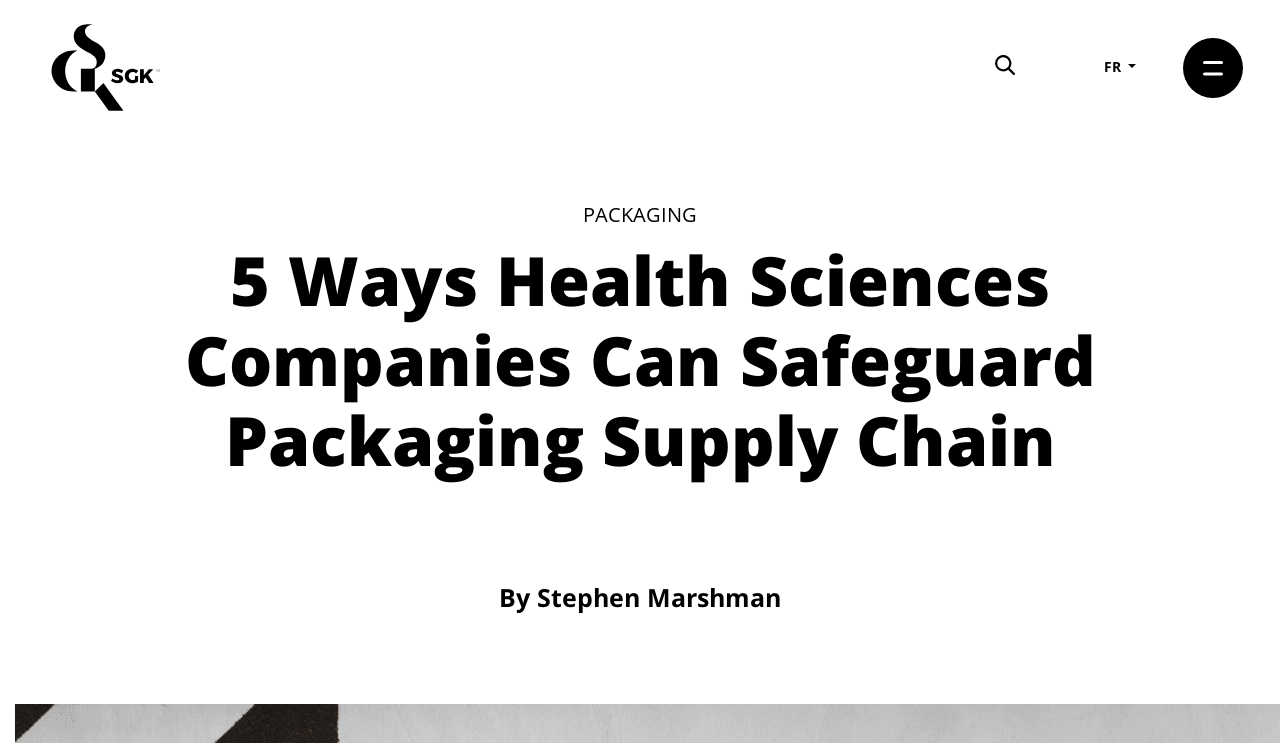What language is the webpage available in?
Please answer the question with a single word or phrase, referencing the image.

English, French